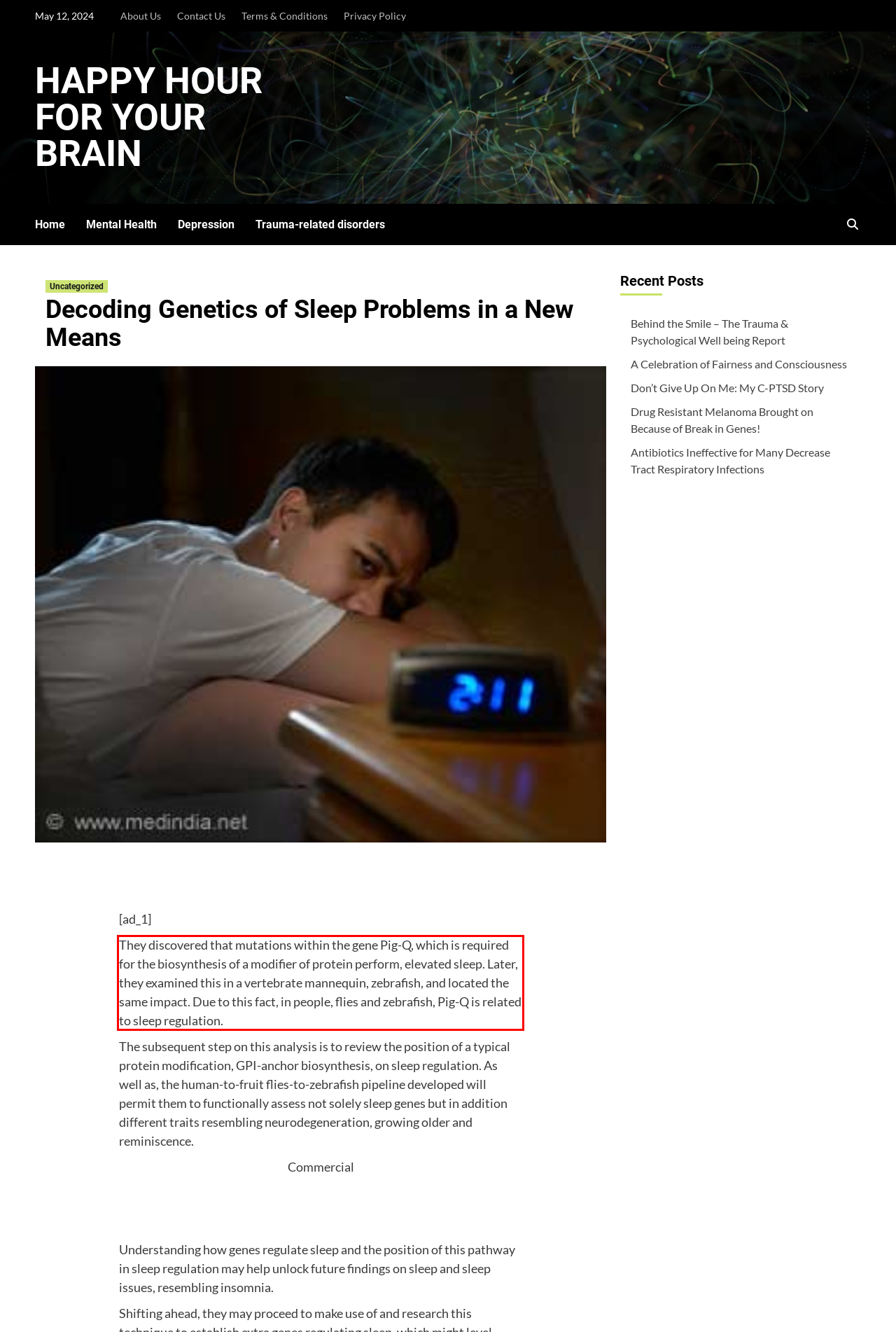Given the screenshot of a webpage, identify the red rectangle bounding box and recognize the text content inside it, generating the extracted text.

They discovered that mutations within the gene Pig-Q, which is required for the biosynthesis of a modifier of protein perform, elevated sleep. Later, they examined this in a vertebrate mannequin, zebrafish, and located the same impact. Due to this fact, in people, flies and zebrafish, Pig-Q is related to sleep regulation.